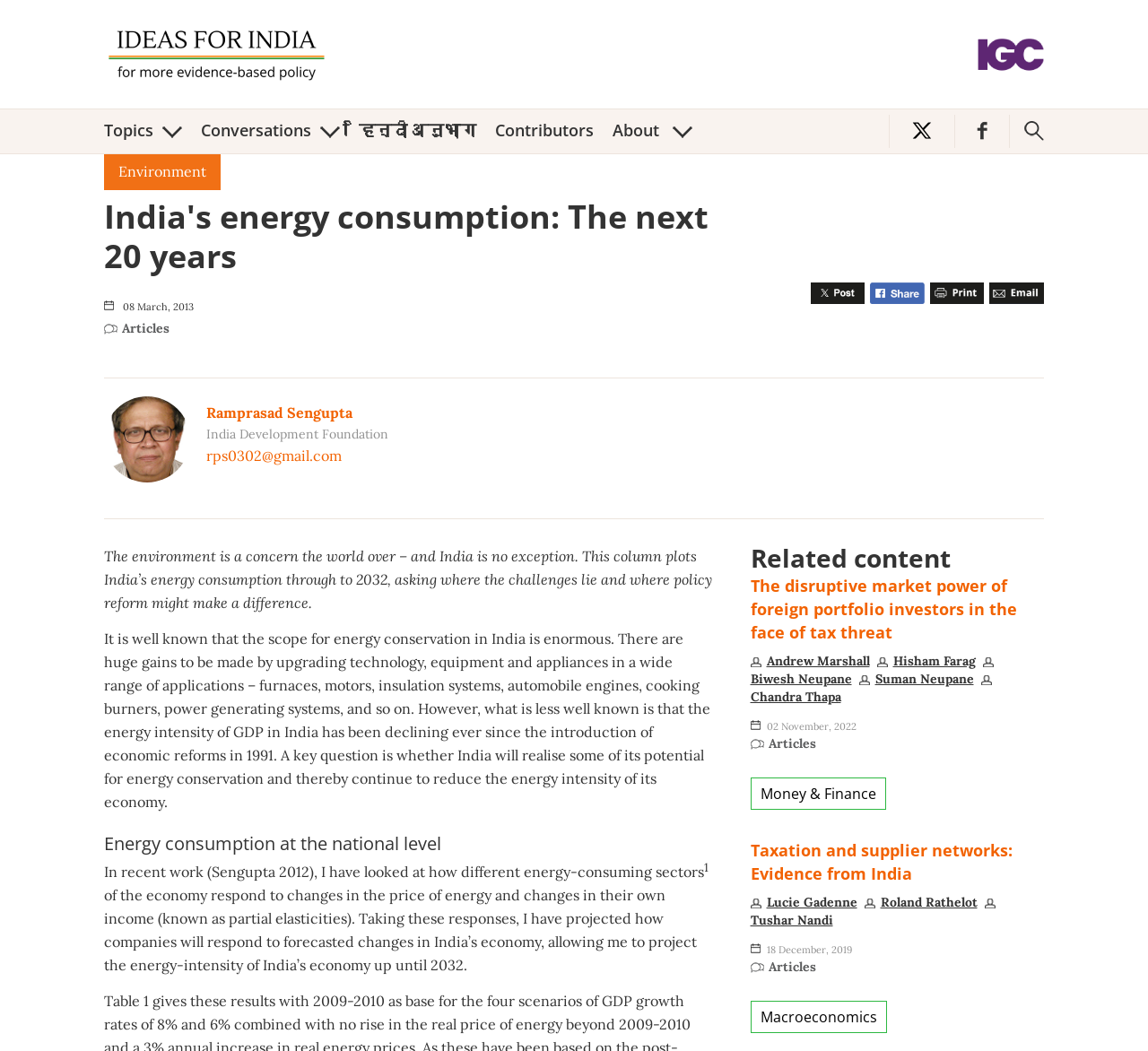Give the bounding box coordinates for the element described by: "alt="Email This"".

[0.862, 0.267, 0.909, 0.287]